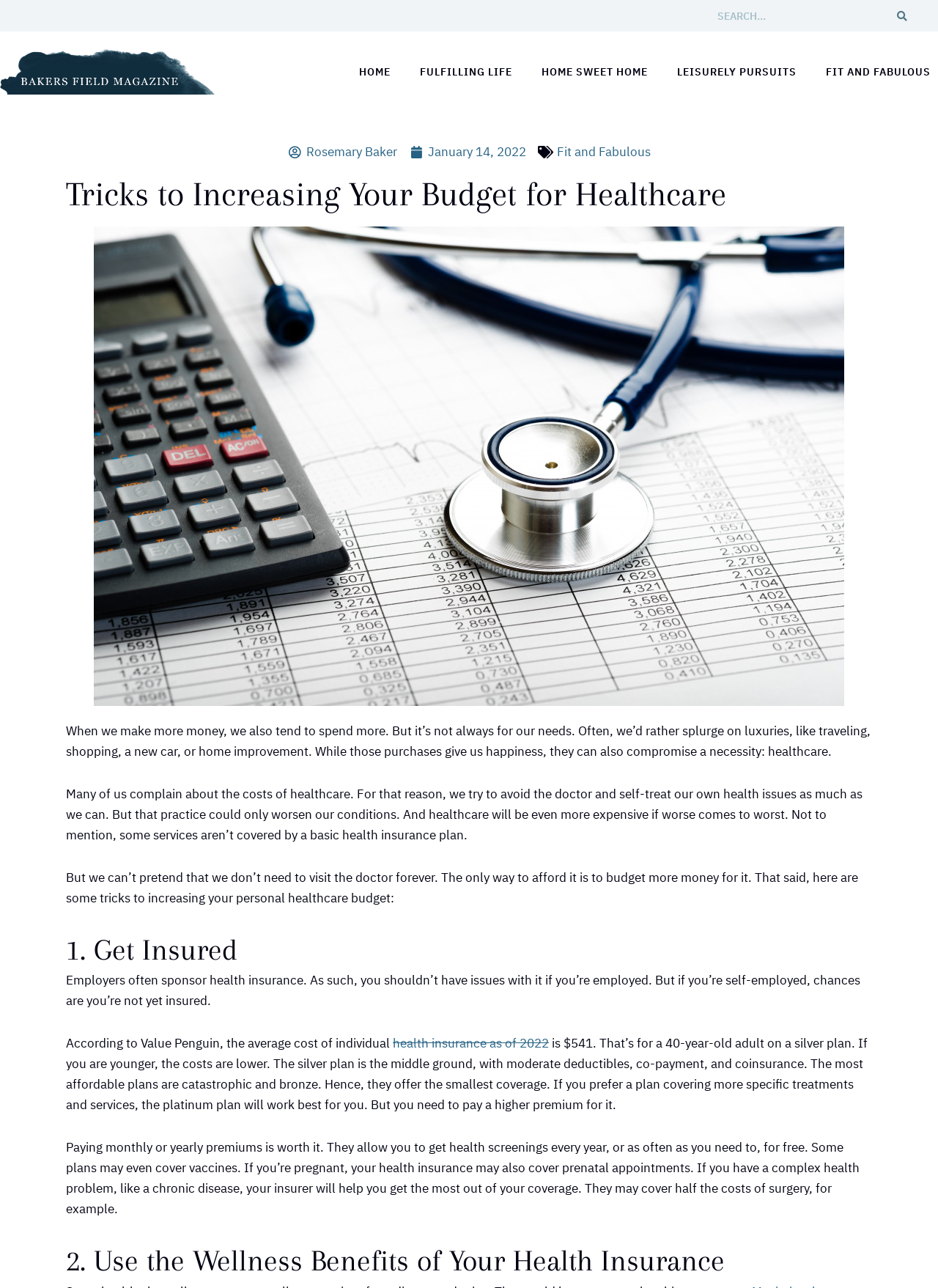Please specify the bounding box coordinates in the format (top-left x, top-left y, bottom-right x, bottom-right y), with all values as floating point numbers between 0 and 1. Identify the bounding box of the UI element described by: Fit and Fabulous

[0.594, 0.112, 0.694, 0.124]